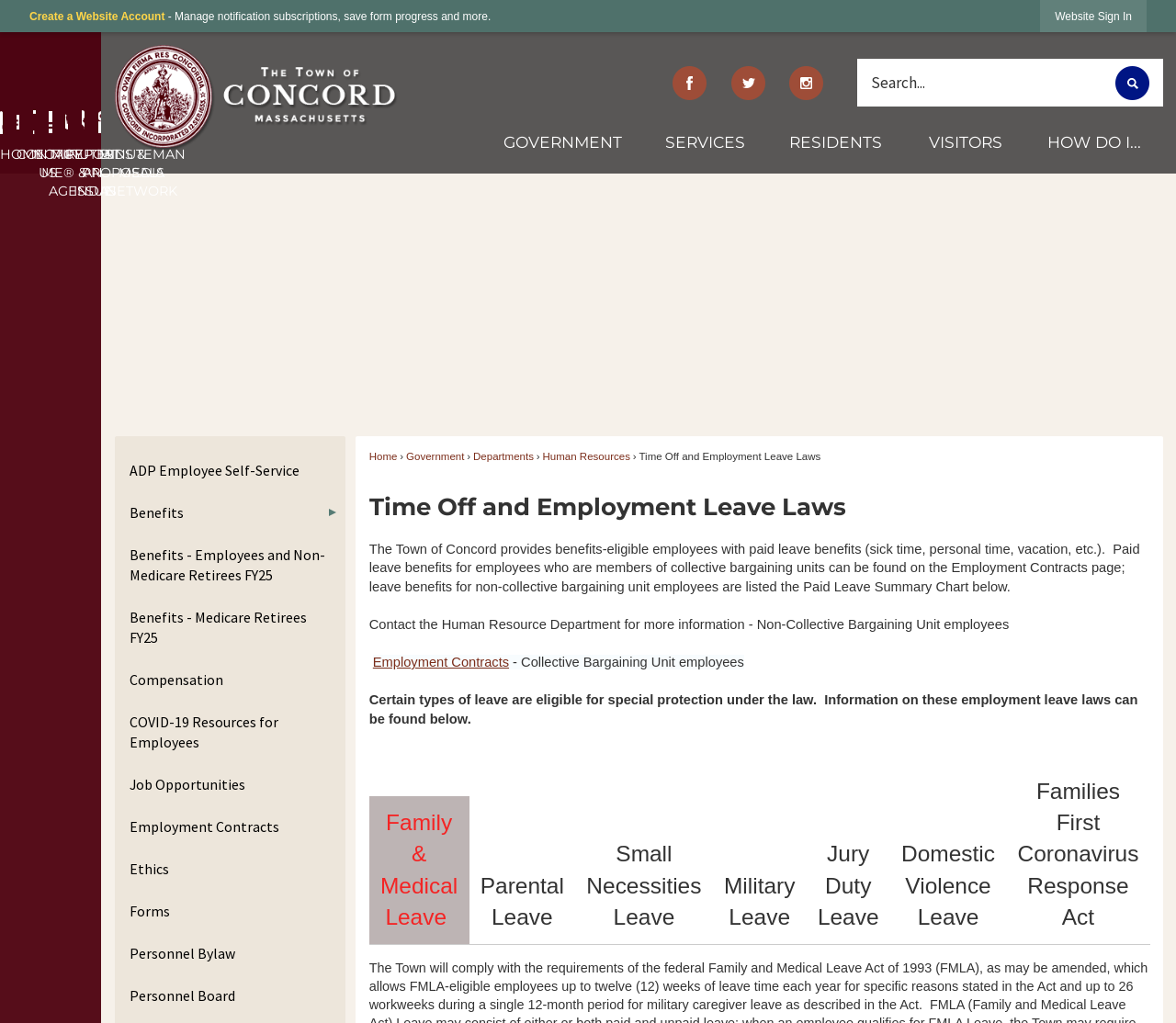Please give a concise answer to this question using a single word or phrase: 
What types of leave are eligible for special protection under the law?

Family & Medical Leave, etc.